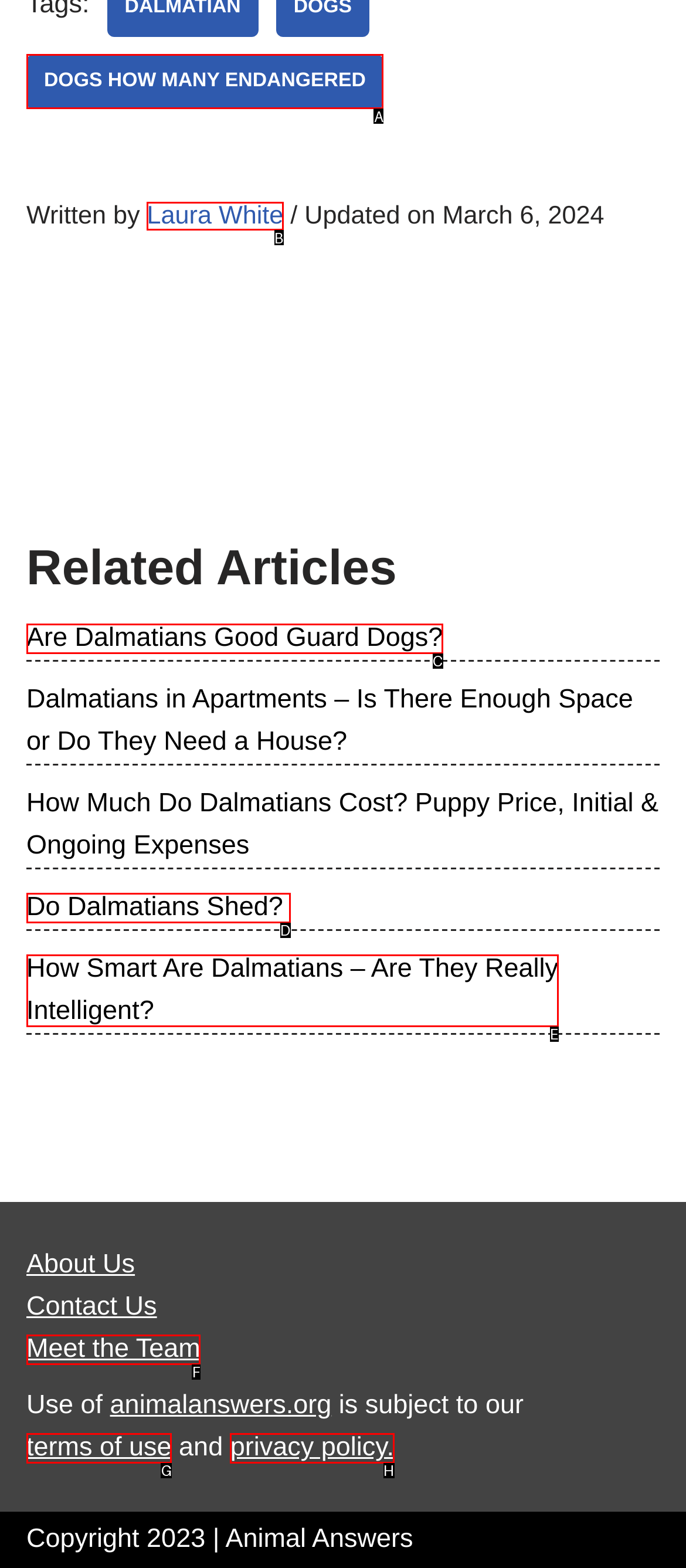Tell me the correct option to click for this task: Learn about the author Laura White
Write down the option's letter from the given choices.

B